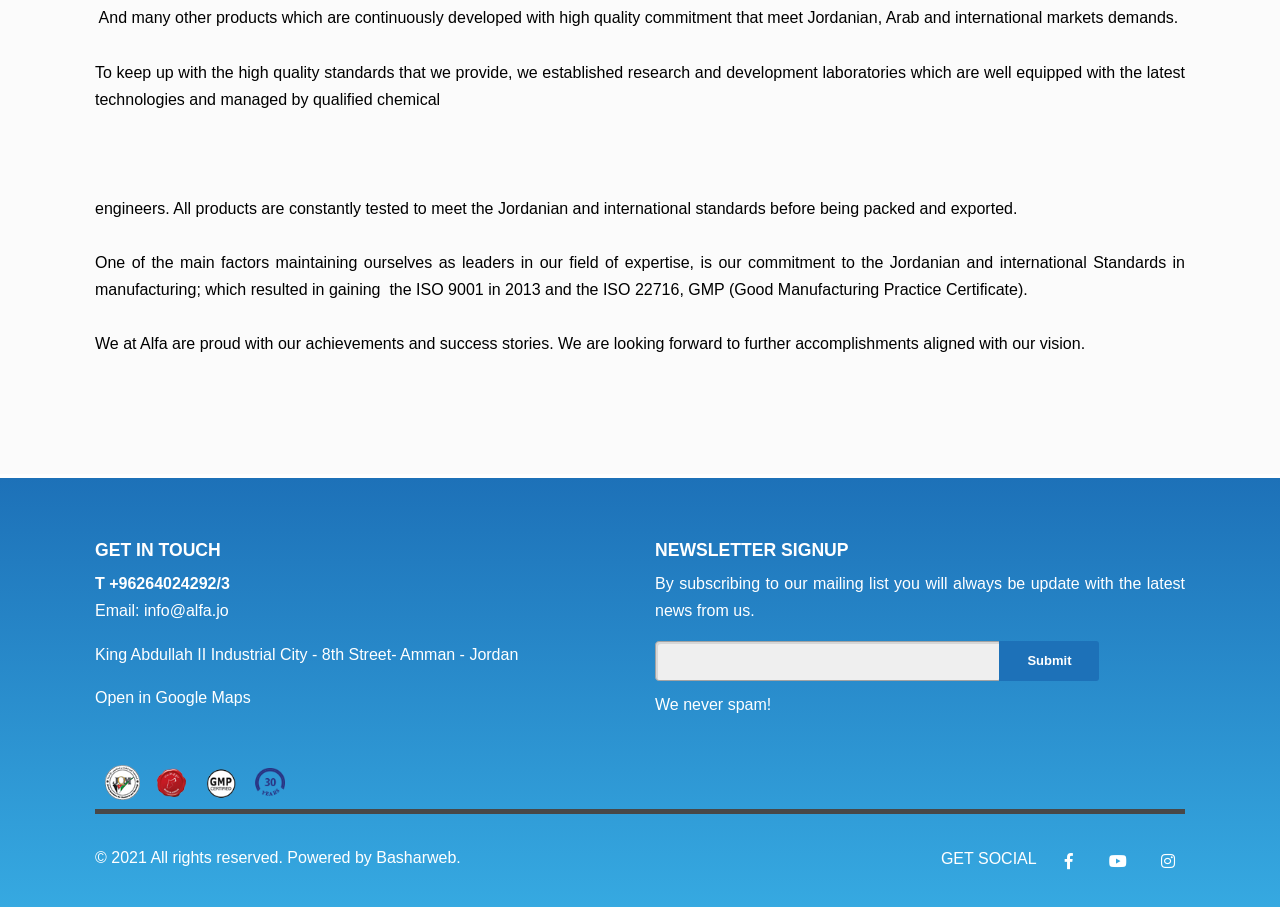Determine the bounding box coordinates of the UI element that matches the following description: "Basharweb". The coordinates should be four float numbers between 0 and 1 in the format [left, top, right, bottom].

[0.294, 0.936, 0.356, 0.955]